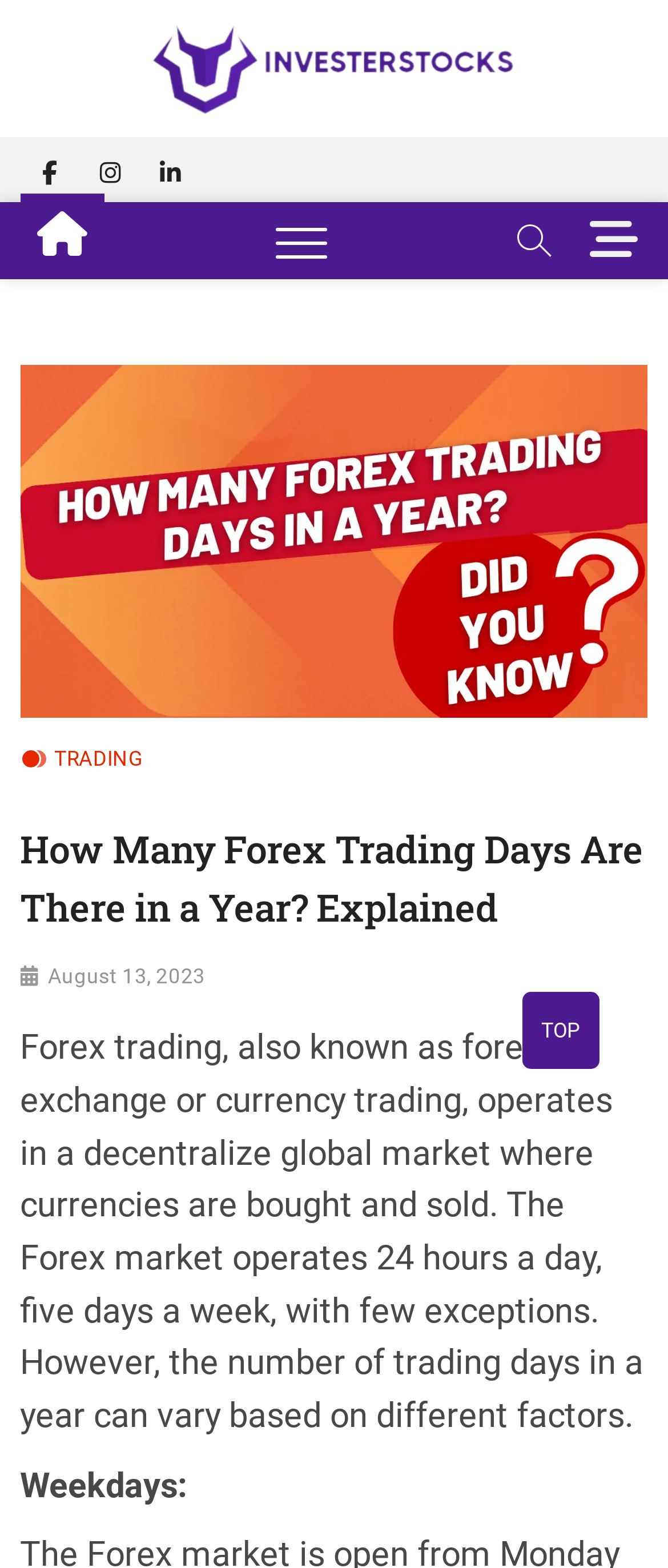How many days a week does the Forex market operate?
Please give a detailed and elaborate explanation in response to the question.

According to the text 'The Forex market operates 24 hours a day, five days a week, with few exceptions.', the Forex market operates five days a week.